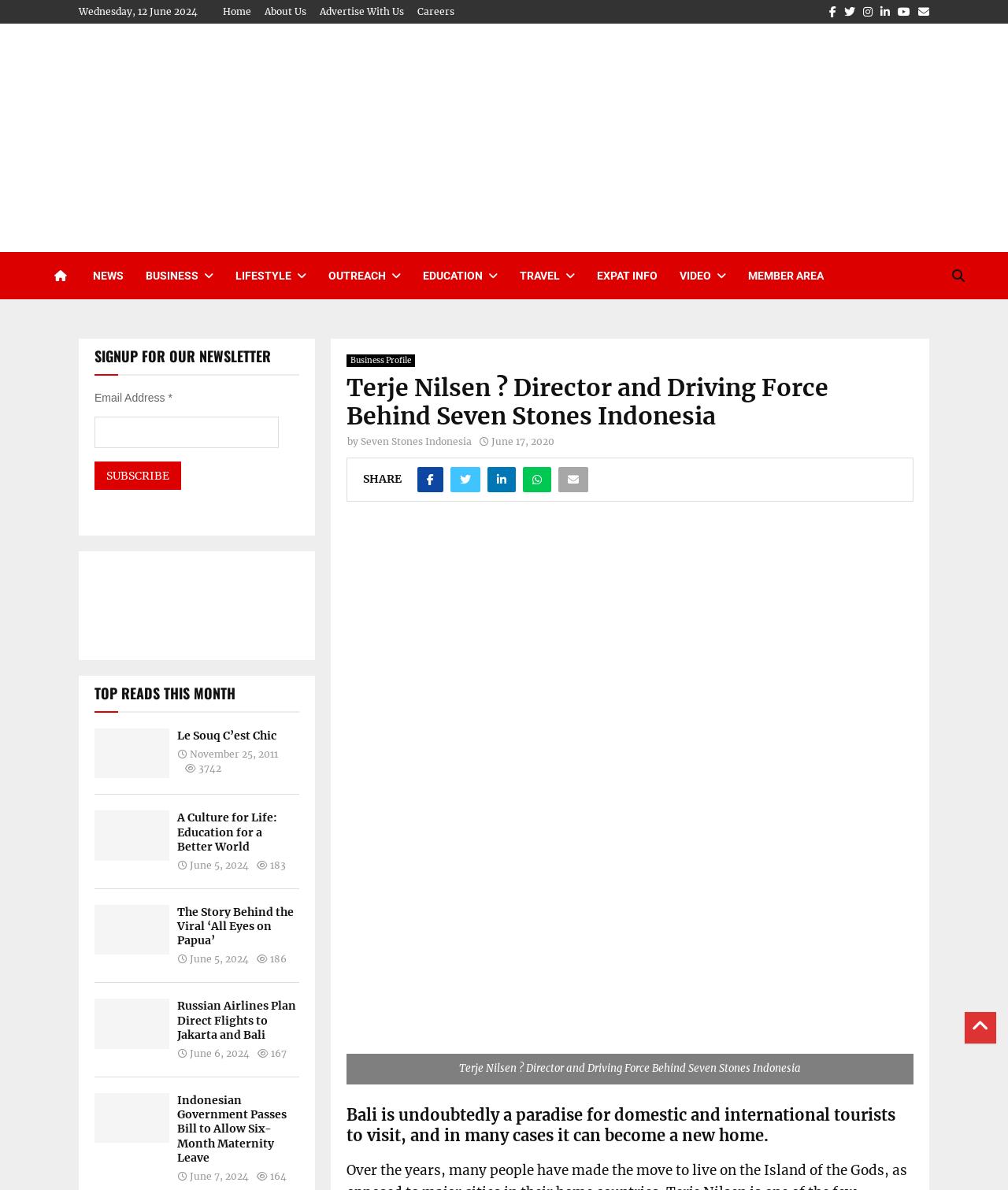Specify the bounding box coordinates for the region that must be clicked to perform the given instruction: "Click on the 'Home' link".

[0.221, 0.0, 0.249, 0.02]